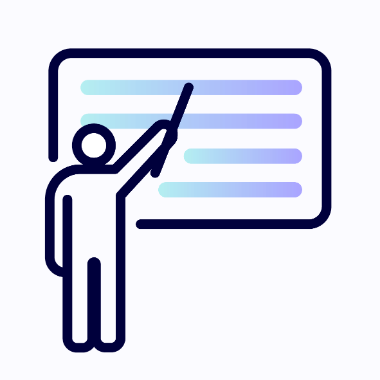What color is the bold stroke outlining the person?
Answer the question with as much detail as you can, using the image as a reference.

The person in the illustration is outlined with a bold navy blue stroke, which adds a professional and modern touch to the overall design.